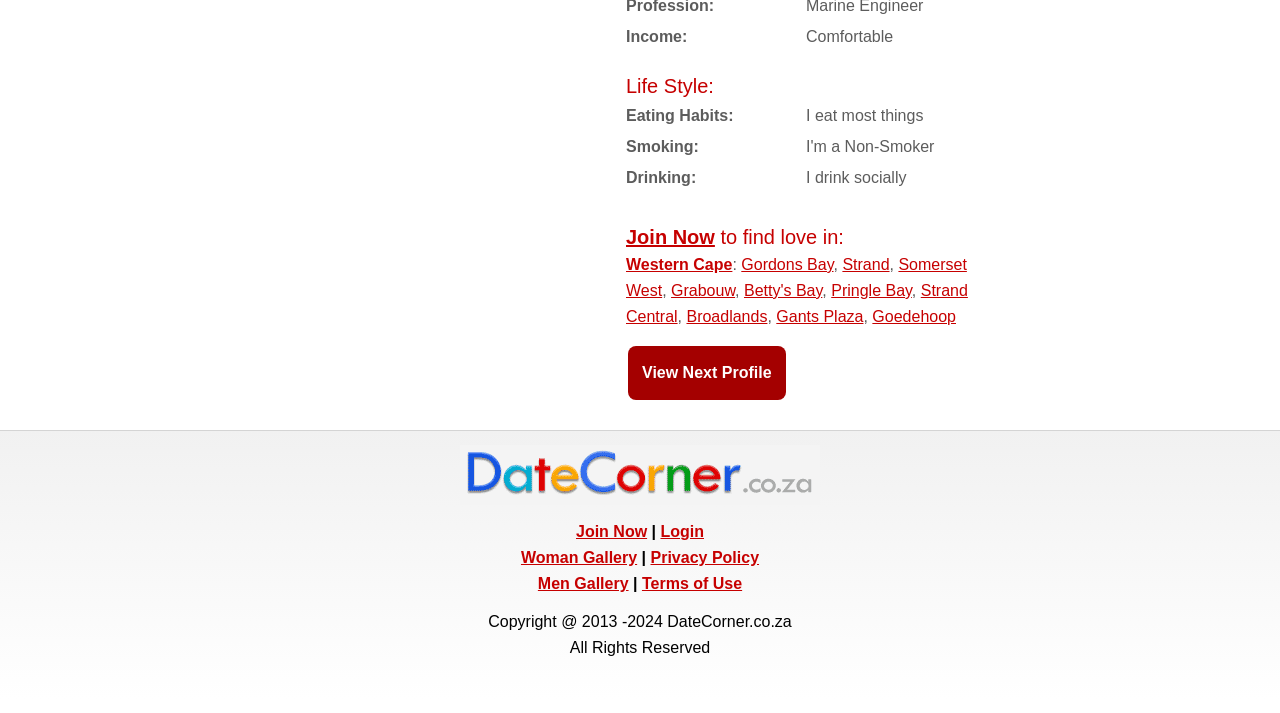Please answer the following question using a single word or phrase: 
What is the eating habit of the person?

I eat most things